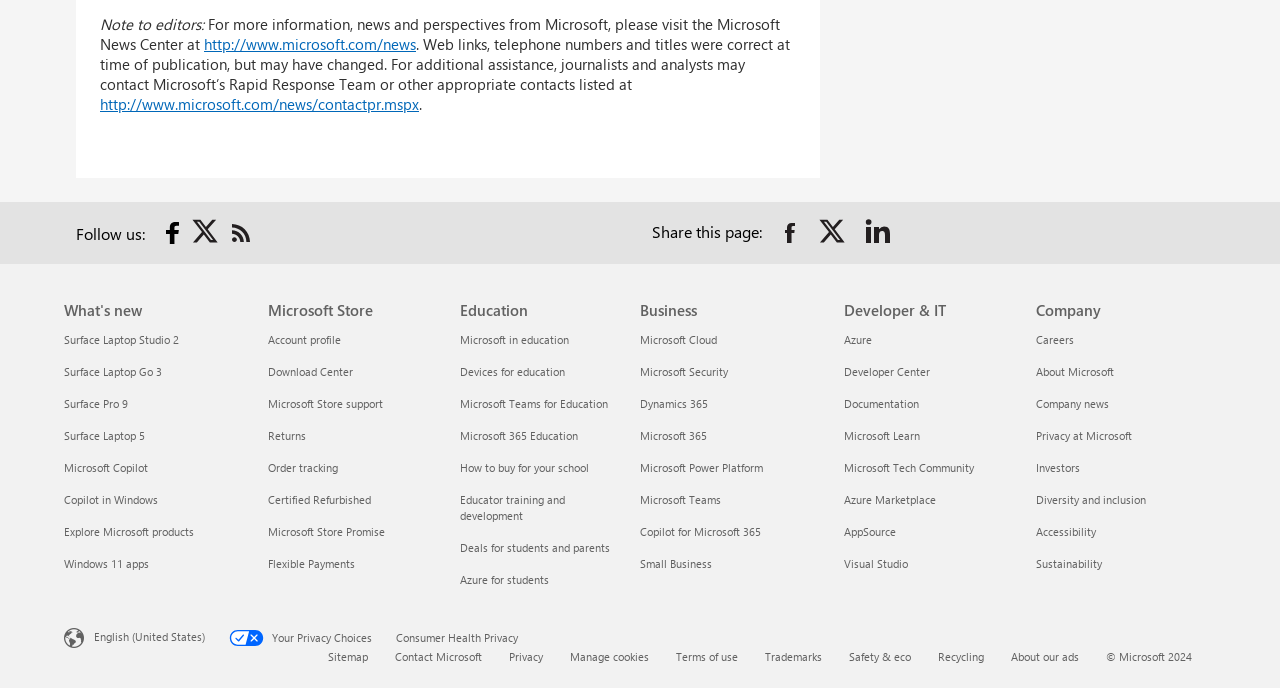Provide a single word or phrase to answer the given question: 
What is the name of the link that allows users to select their preferred language?

Content Language Selector